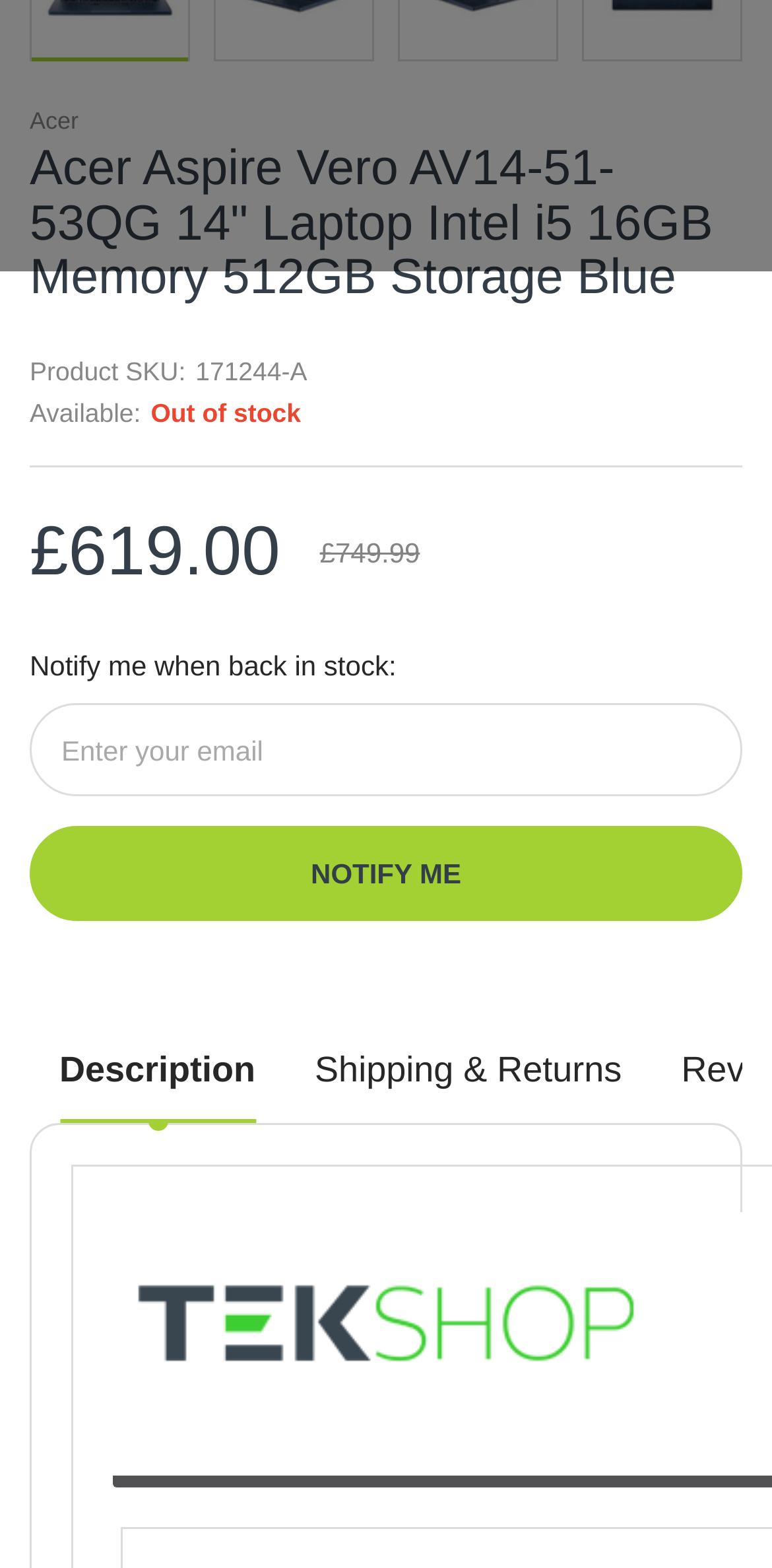Please answer the following question as detailed as possible based on the image: 
What can you do if the product is out of stock?

If the product is out of stock, you can enter your email address in the provided textbox and click the 'NOTIFY ME' button to receive a notification when the product is back in stock.